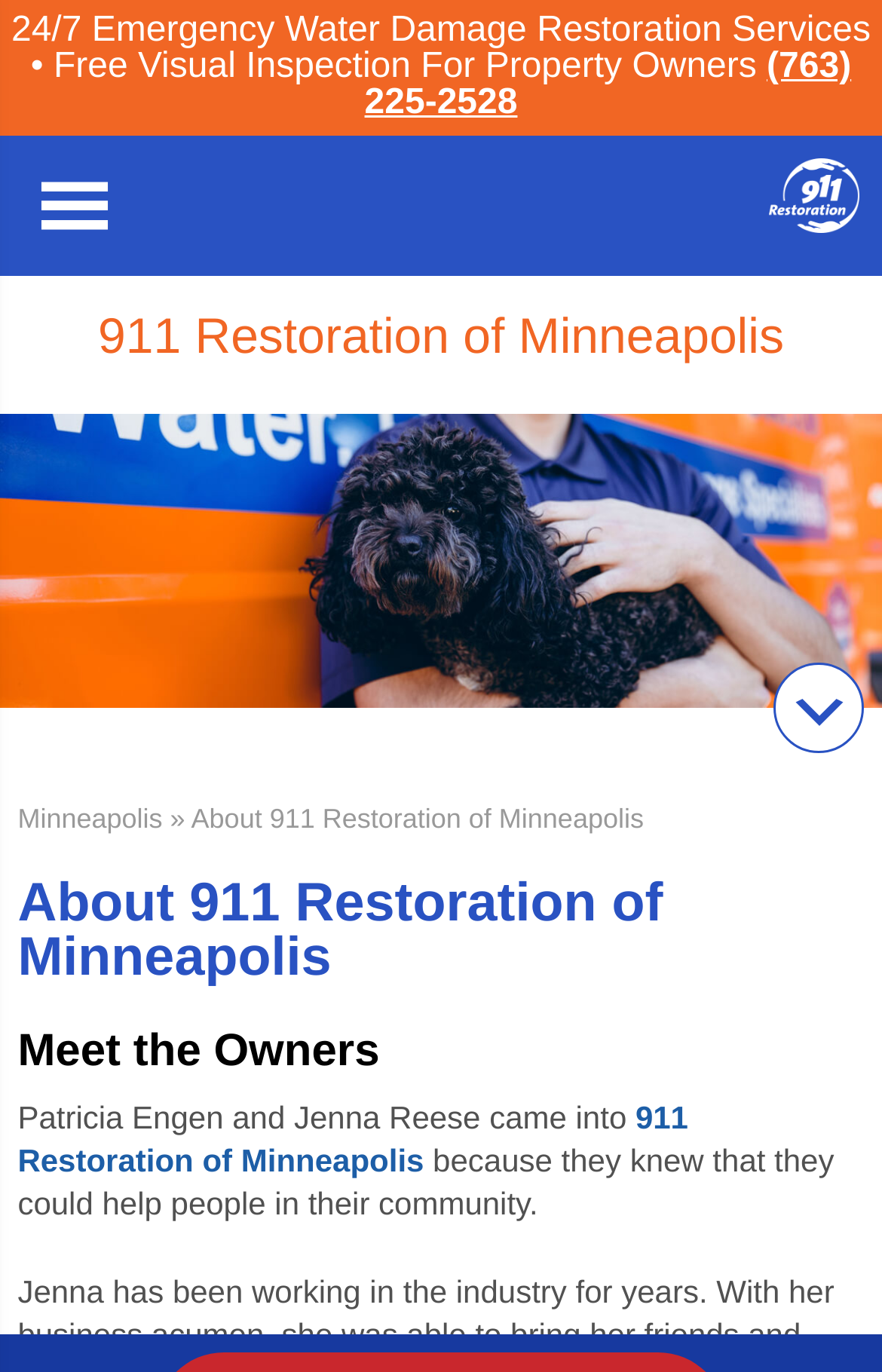Respond to the following query with just one word or a short phrase: 
What is Jenna's experience in the industry?

Years